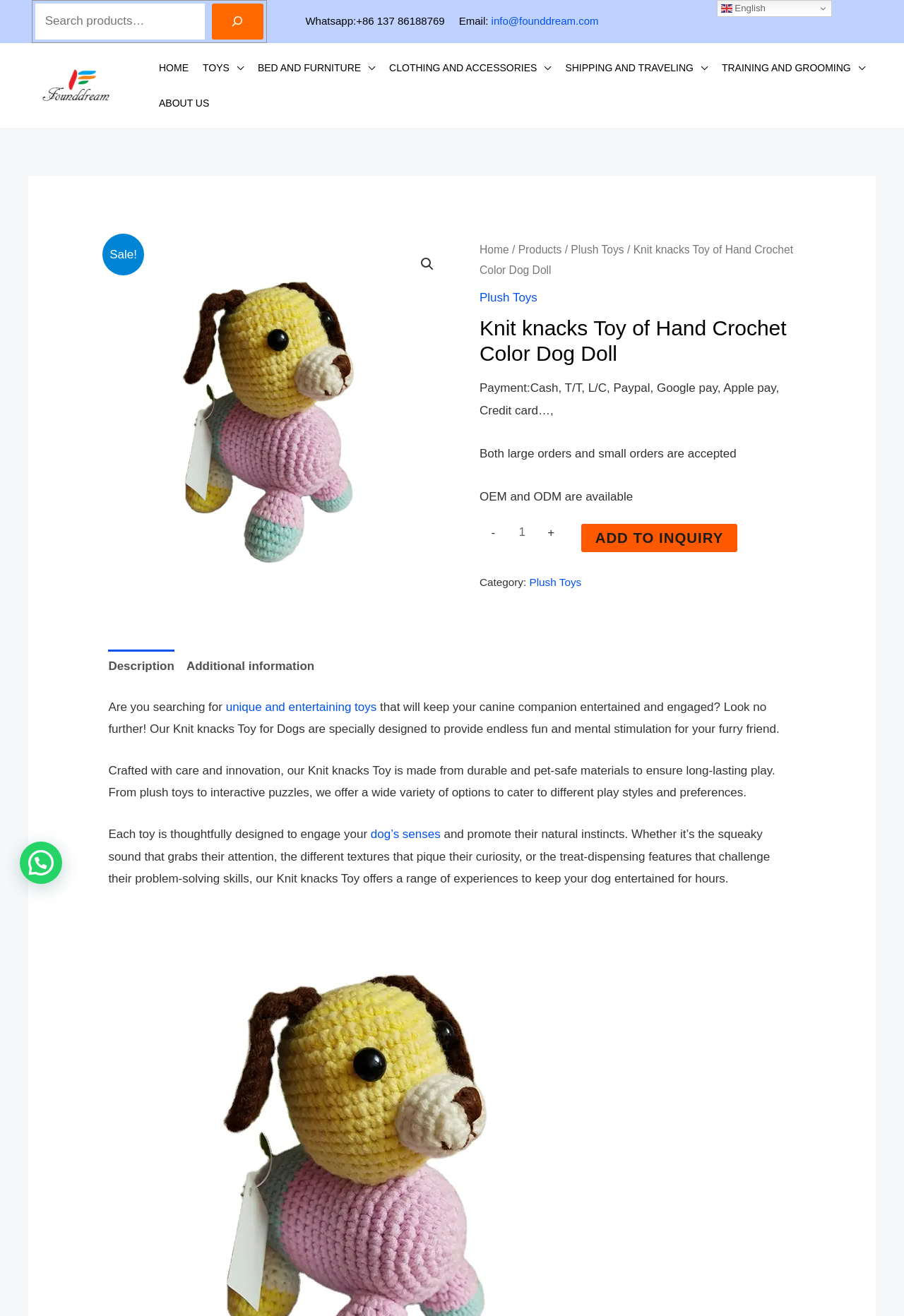Provide a thorough description of this webpage.

This webpage is a product page for a pet toy, specifically a hand-crocheted color dog doll. At the top, there is a header section with a search bar and a WhatsApp contact number. Below the header, there is a navigation menu with links to different sections of the website, including "HOME", "TOYS", "BED AND FURNITURE", and more.

On the left side of the page, there is a large image of the product, taking up most of the vertical space. Above the image, there is a "Sale!" notification. Below the image, there is a breadcrumb navigation showing the current location in the website hierarchy.

On the right side of the page, there is a section with product information, including a heading with the product name, a description of the product, and details about payment and ordering options. There are also links to add the product to an inquiry and to view more information about the product.

Below the product information section, there is a tab list with two tabs: "Description" and "Additional information". The "Description" tab is currently selected and displays a detailed description of the product, including its features and benefits. The text describes the product as a unique and entertaining toy that provides endless fun and mental stimulation for dogs.

At the bottom of the page, there is a language selection link with an English flag icon. There is also a chat button in the bottom left corner of the page.